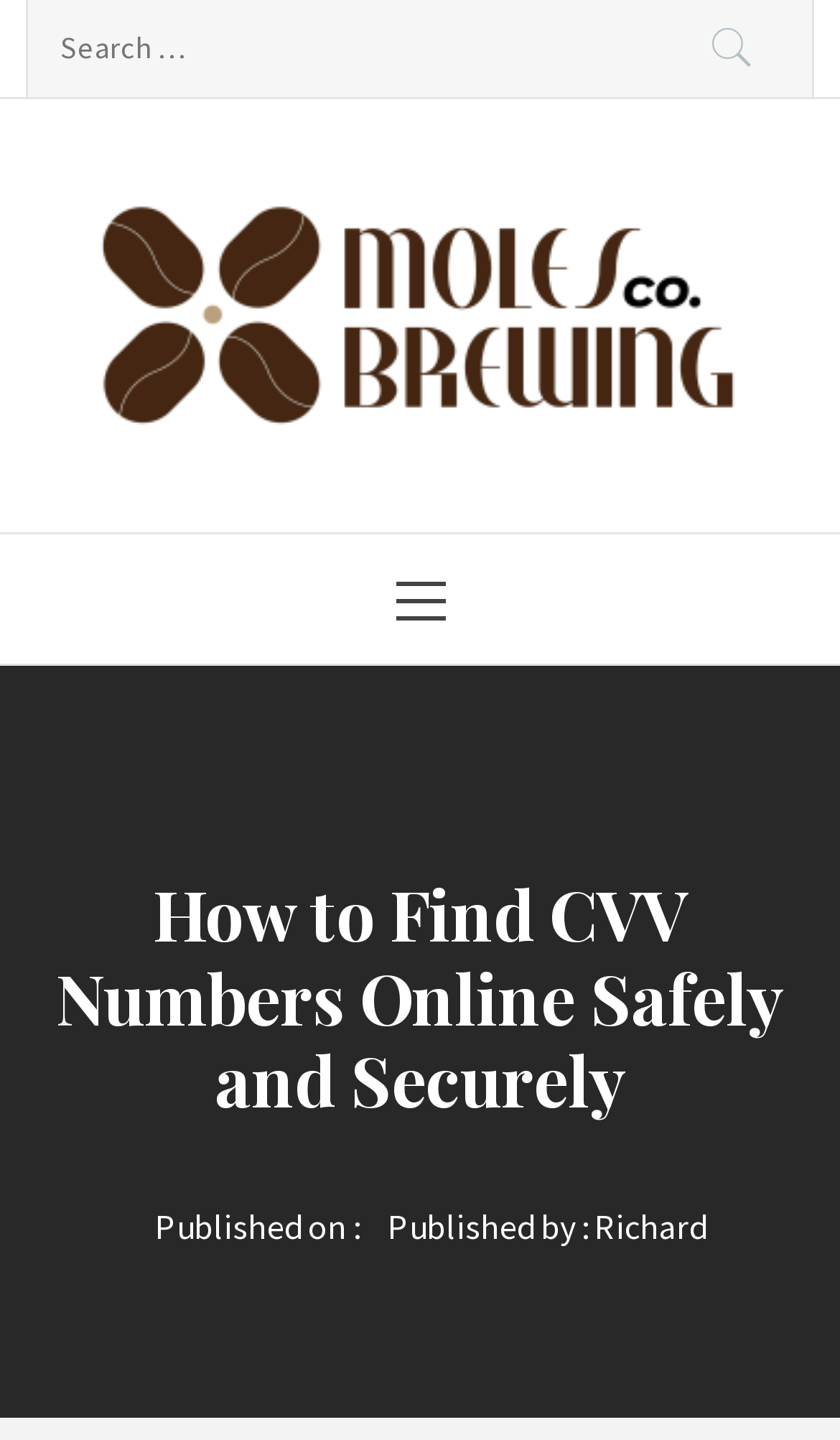Please determine and provide the text content of the webpage's heading.

How to Find CVV Numbers Online Safely and Securely